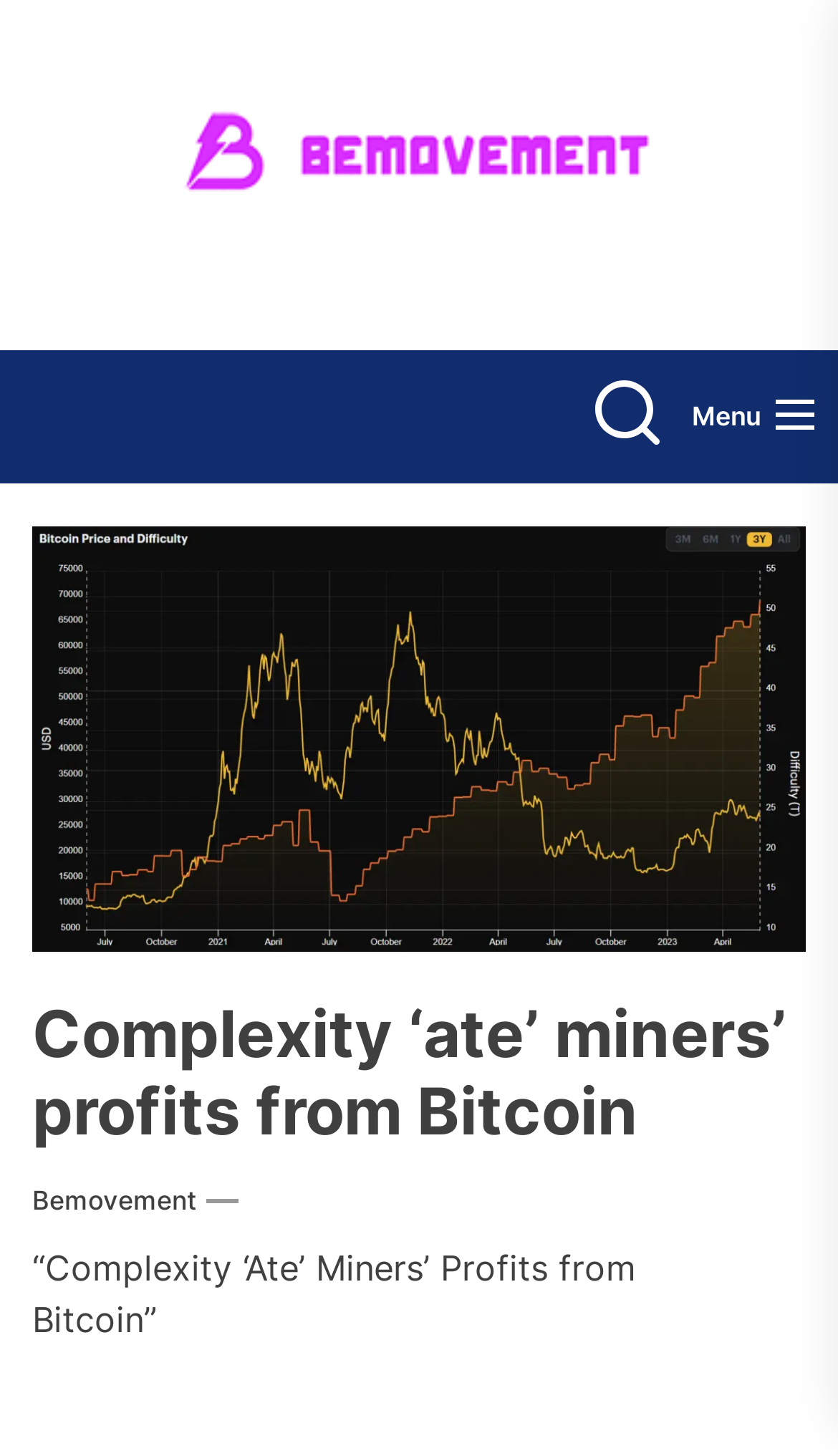Please extract the primary headline from the webpage.

Complexity ‘ate’ miners’ profits from Bitcoin